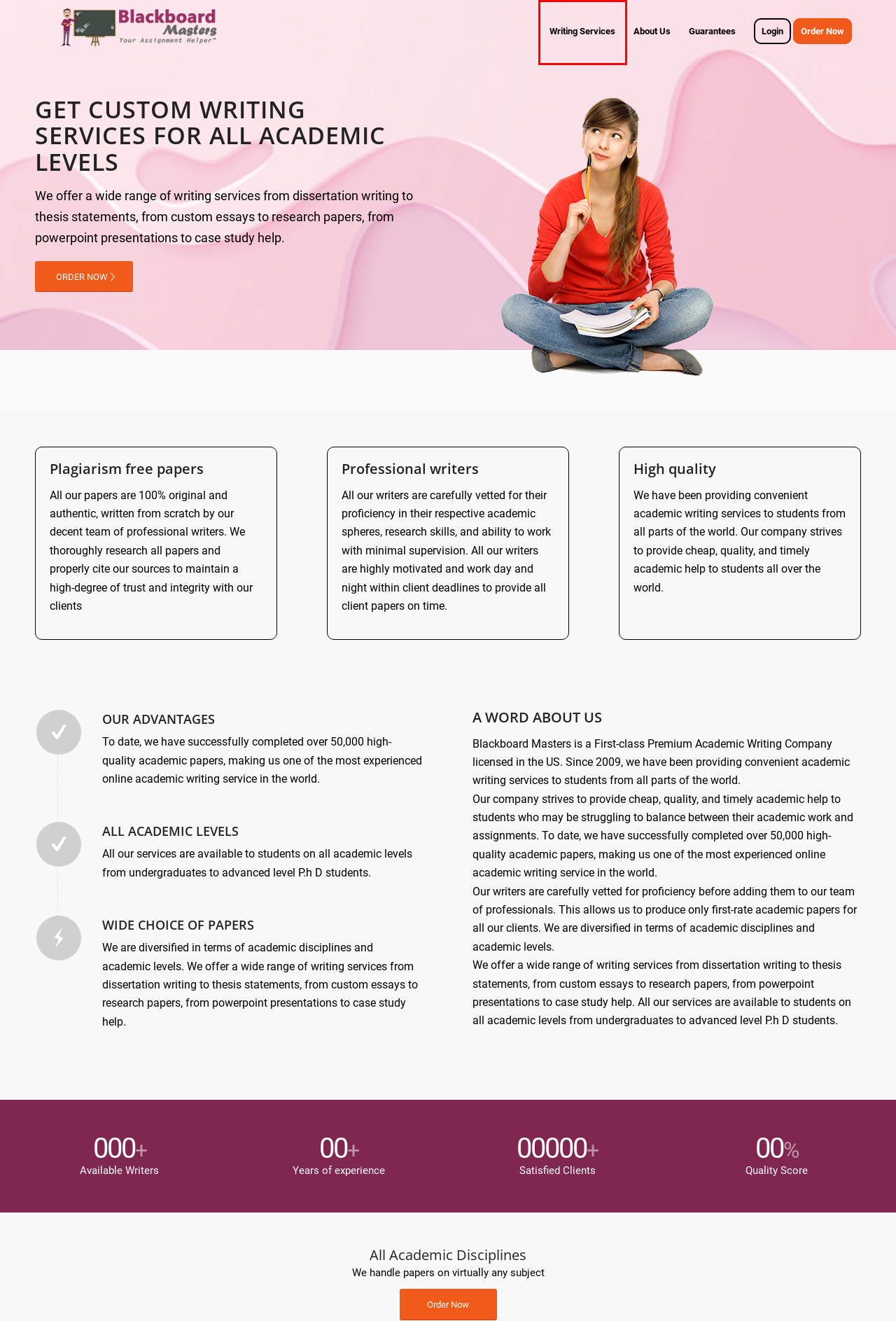Examine the screenshot of a webpage featuring a red bounding box and identify the best matching webpage description for the new page that results from clicking the element within the box. Here are the options:
A. Money Back Guarantee - Blackboard Masters
B. Custom Essay - Blackboard Masters
C. Kriesi | Dribbble
D. blackboardmasters.com
E. About Us - Blackboard Masters
F. Custom Research Paper - Blackboard Masters
G. Services - Blackboard Masters
H. Case Study Help - Blackboard Masters

G